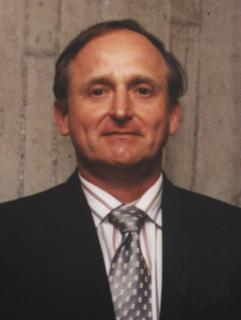What is the course title?
Look at the image and provide a short answer using one word or a phrase.

Hort 351 XW Turfgrass Establishment and Management